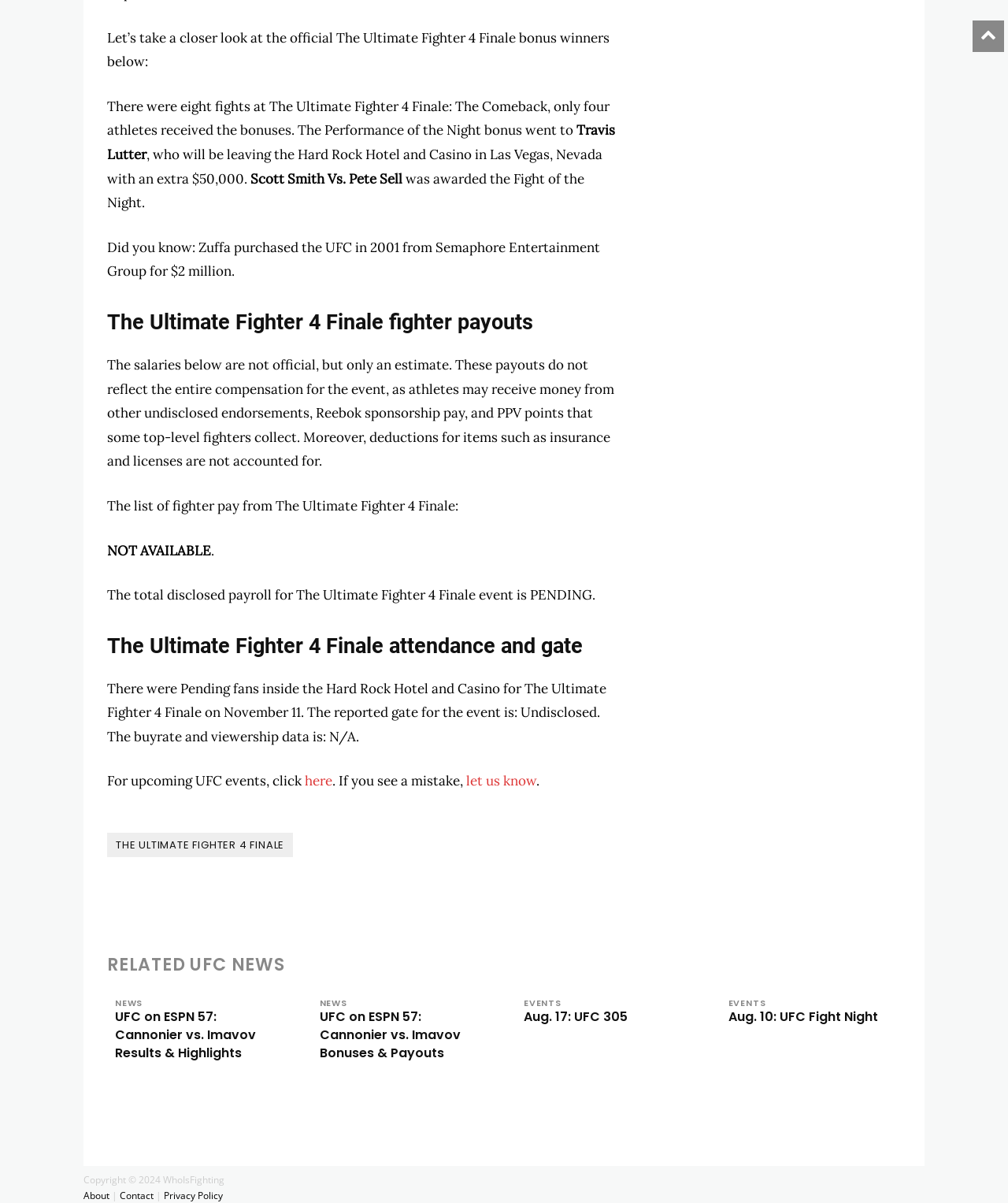Determine the bounding box coordinates of the section I need to click to execute the following instruction: "Click on the link to view UFC on ESPN 57: Cannonier vs. Imavov Bonuses & Payouts". Provide the coordinates as four float numbers between 0 and 1, i.e., [left, top, right, bottom].

[0.317, 0.836, 0.457, 0.878]